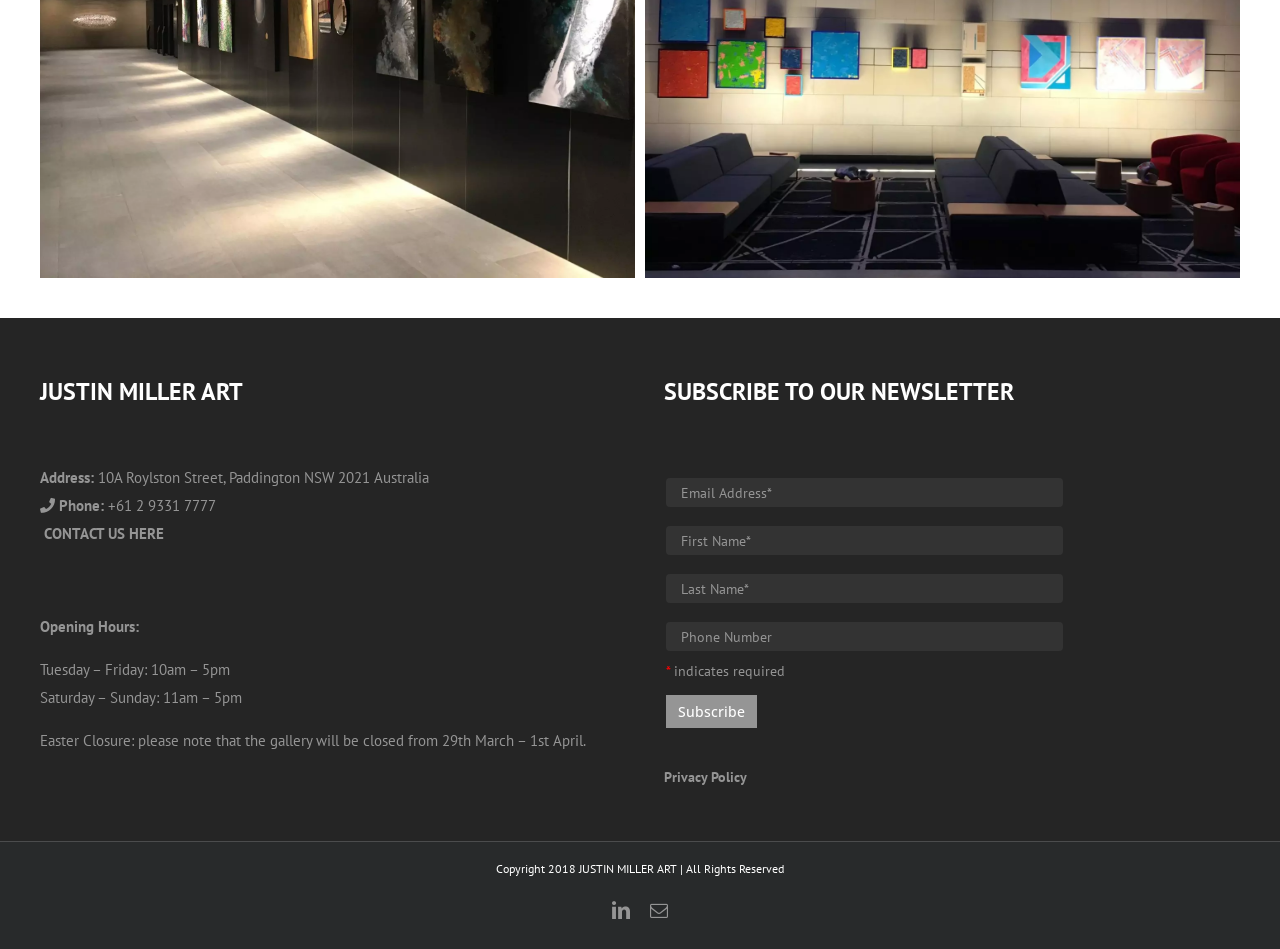Please provide a comprehensive response to the question below by analyzing the image: 
What are the opening hours of Justin Miller Art on Saturday and Sunday?

I found the opening hours by looking at the static text element that says 'Saturday – Sunday:' and then reading the text next to it, which is '11am – 5pm'.